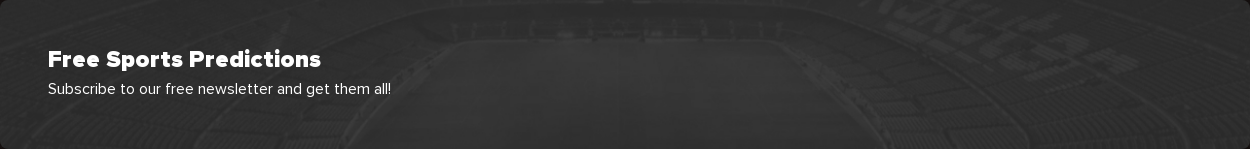Offer a detailed caption for the image presented.

The image promotes a subscription to free sports predictions, highlighted by a banner that calls for viewers to join a newsletter for exclusive insights. With a backdrop featuring an empty stadium view, it creates a captivating atmosphere suitable for sports enthusiasts. The text displays "Free Sports Predictions" prominently, followed by an invitation: "Subscribe to our free newsletter and get them all!" This appeals to fans looking to enhance their sports experience through expert insights and predictions.